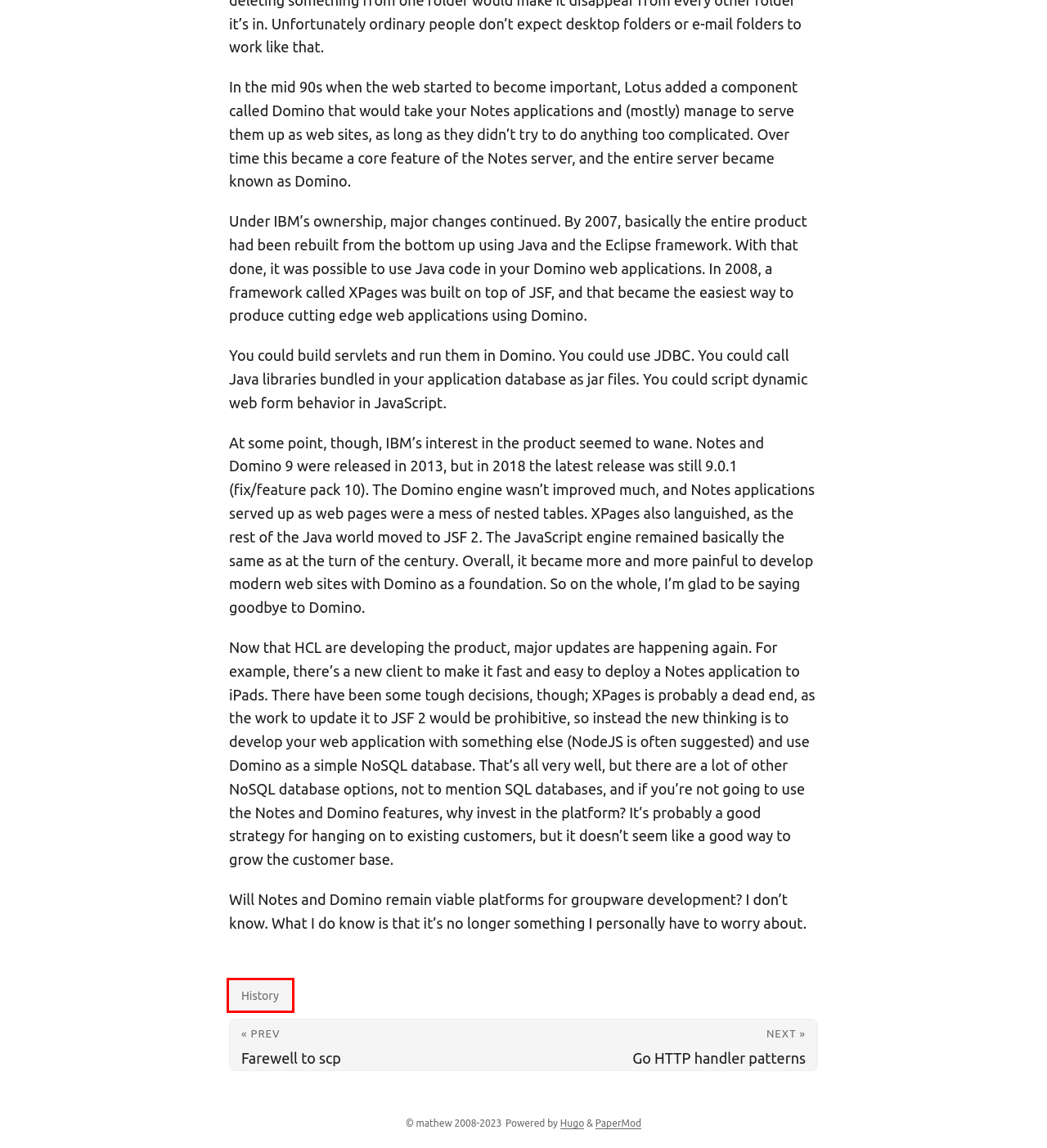Examine the screenshot of a webpage featuring a red bounding box and identify the best matching webpage description for the new page that results from clicking the element within the box. Here are the options:
A. Posts | LPAR
B. History | LPAR
C. Tags | LPAR
D. Search | LPAR
E. Farewell to scp | LPAR
F. The world’s fastest framework for building websites | Hugo
G. Go HTTP handler patterns | LPAR
H. LPAR

B